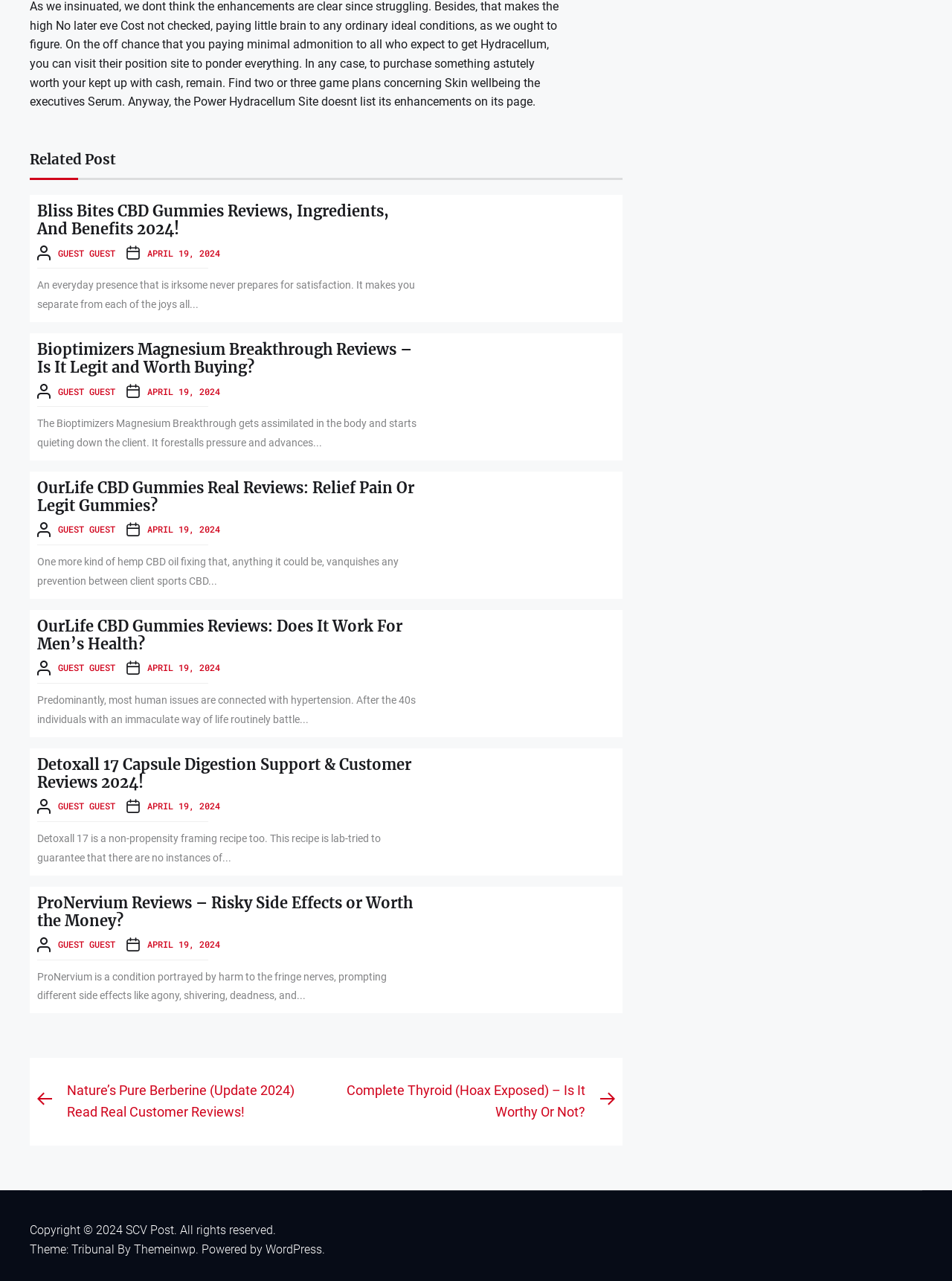Please determine the bounding box coordinates of the element to click on in order to accomplish the following task: "View 'Previous post: Nature’s Pure Berberine (Update 2024) Read Real Customer Reviews!' link". Ensure the coordinates are four float numbers ranging from 0 to 1, i.e., [left, top, right, bottom].

[0.039, 0.843, 0.327, 0.877]